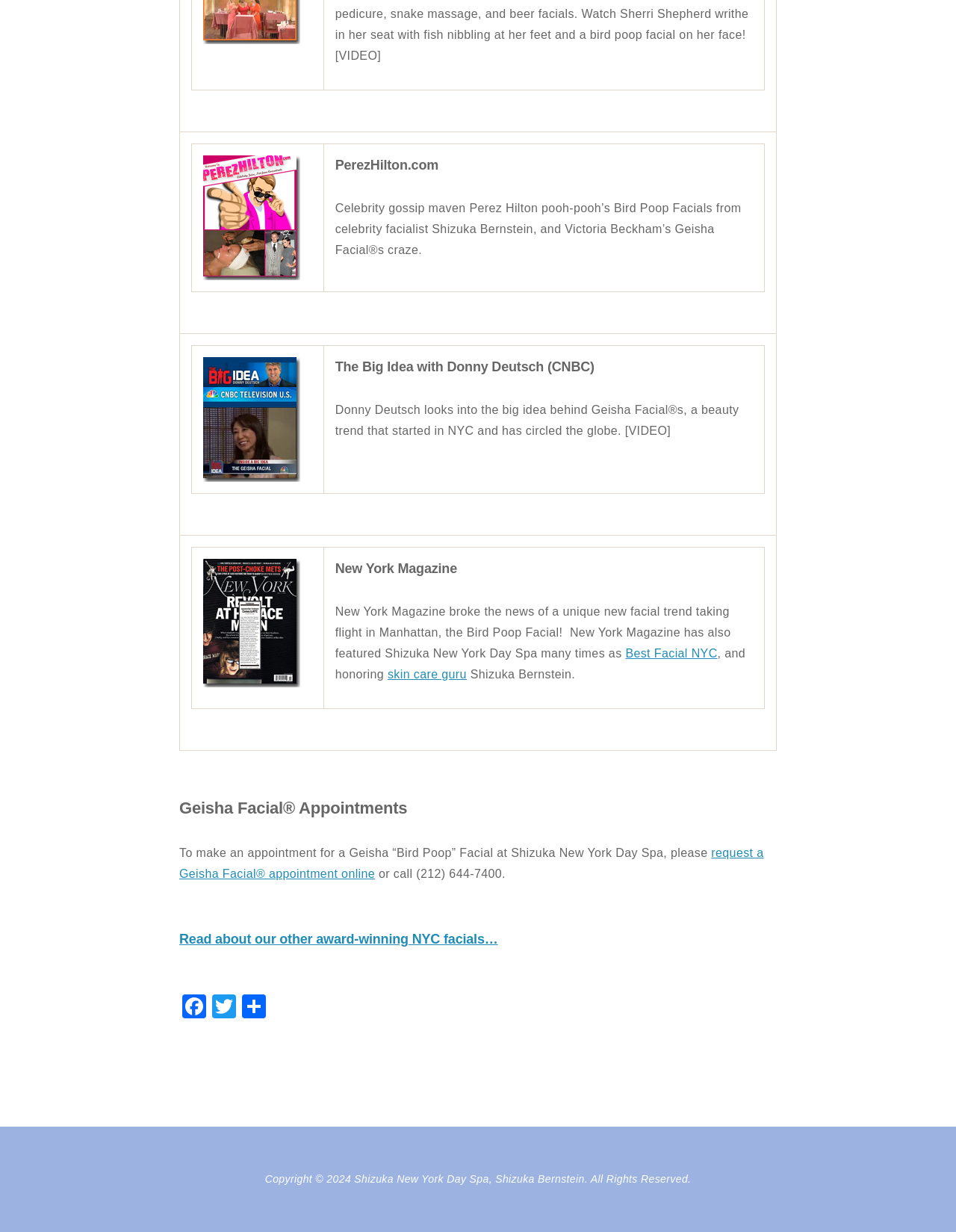Show the bounding box coordinates of the region that should be clicked to follow the instruction: "Watch the video about Geisha Facial on The Big Idea with Donny Deutsch."

[0.351, 0.29, 0.788, 0.306]